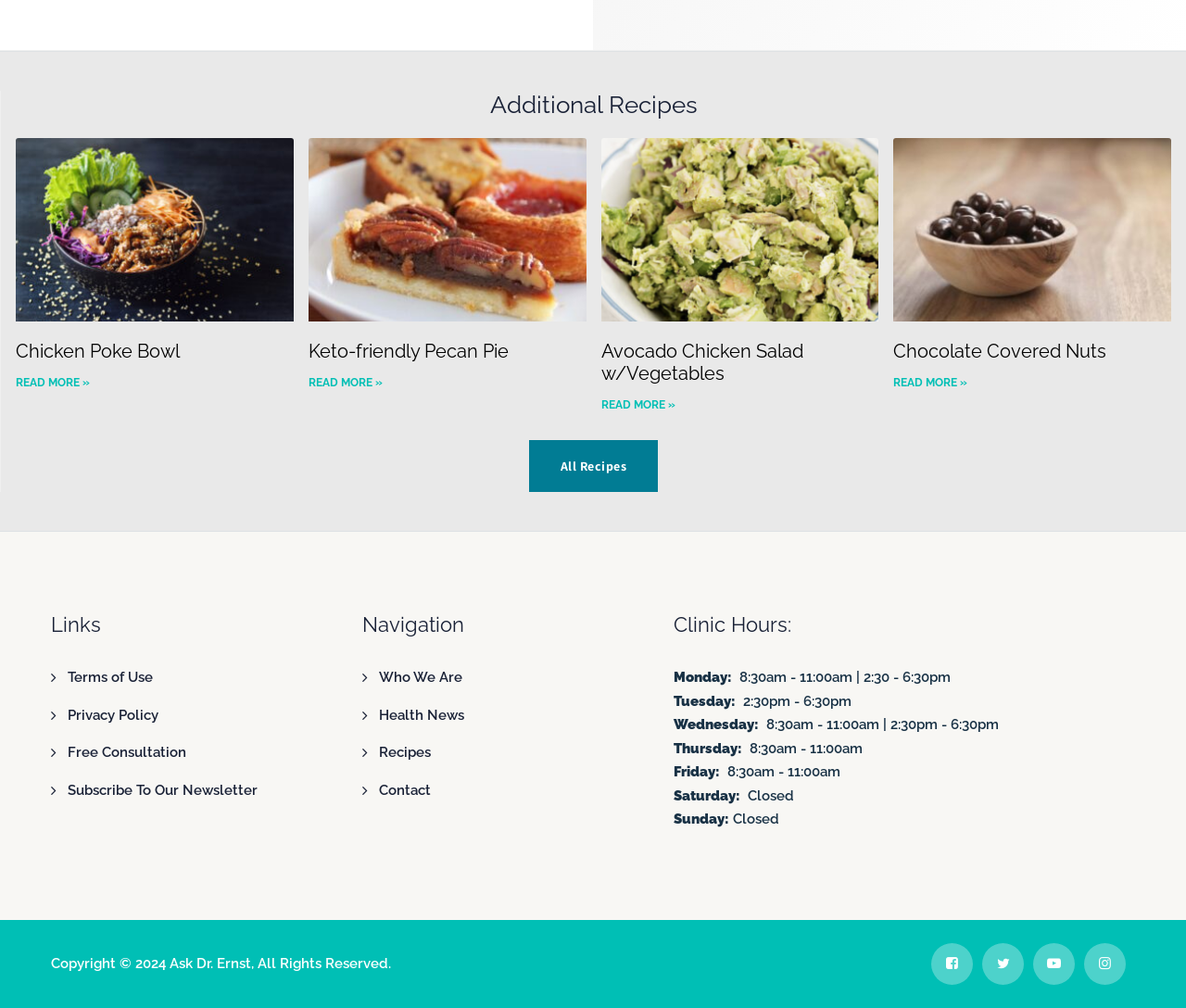What is the name of the first recipe?
Look at the image and answer the question using a single word or phrase.

Chicken Poke Bowl